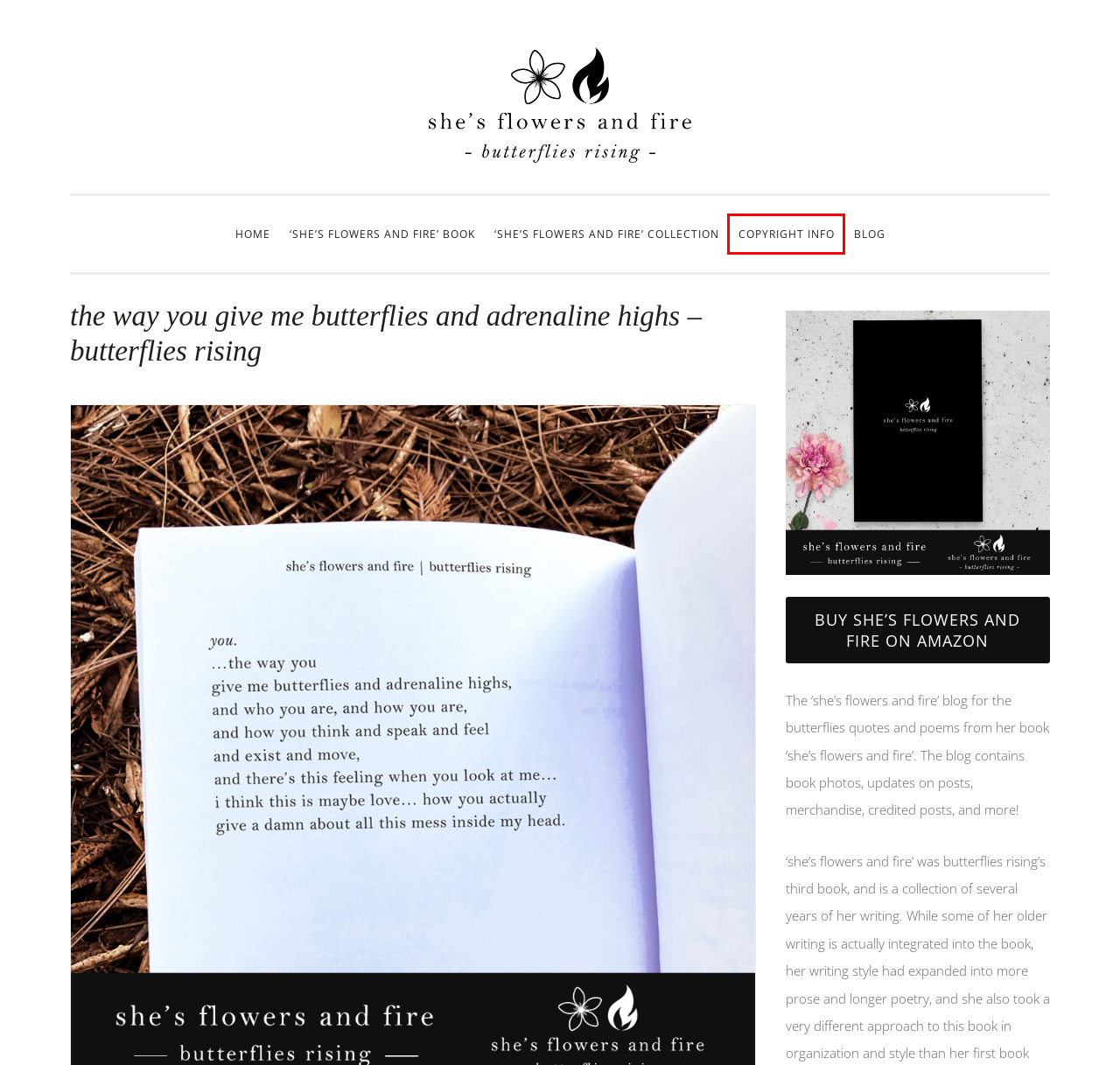You are given a screenshot of a webpage with a red rectangle bounding box around a UI element. Select the webpage description that best matches the new webpage after clicking the element in the bounding box. Here are the candidates:
A. she’s flowers and fire blog - butterflies rising book & quote
B. butterflies rising quotes Archives - she's flowers and fire
C. kissed by the sunlight - butterflies rising - Lemon 8 Fan Art
D. she's flowers and fire copyright info, she's flowers and fire copyright
E. Amazon.com
F. 'she's flowers and fire' collection - she's flowers and fire
G. she’s flowers and fire - butterflies rising book and quote
H. 'she's flowers and fire' book - she's flowers and fire

D